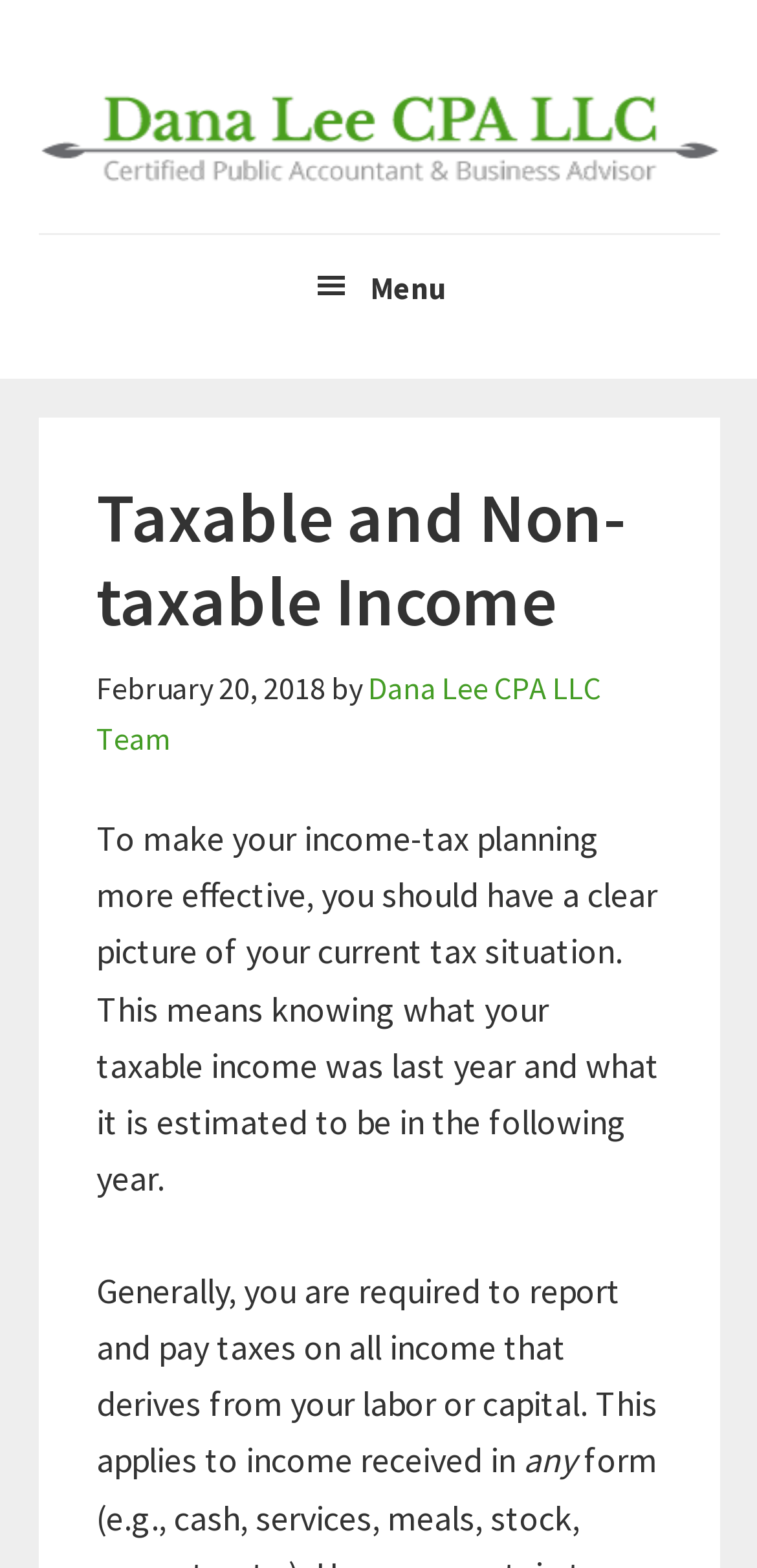Determine which piece of text is the heading of the webpage and provide it.

Taxable and Non-taxable Income